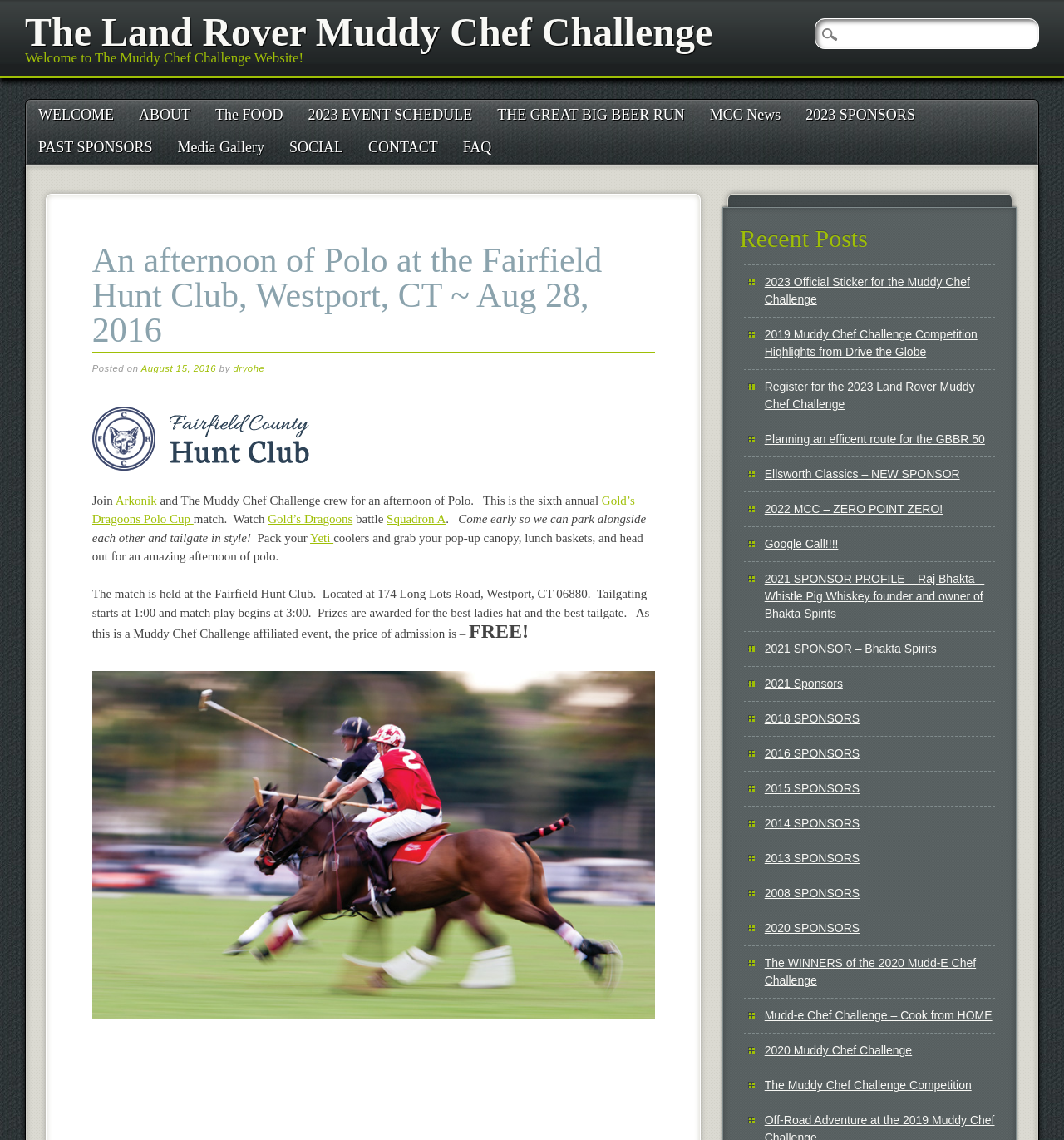Specify the bounding box coordinates of the element's region that should be clicked to achieve the following instruction: "Click on the 'Teamsters Canada Foundation Donates $250,000 to Segal Cancer Centre' link". The bounding box coordinates consist of four float numbers between 0 and 1, in the format [left, top, right, bottom].

None